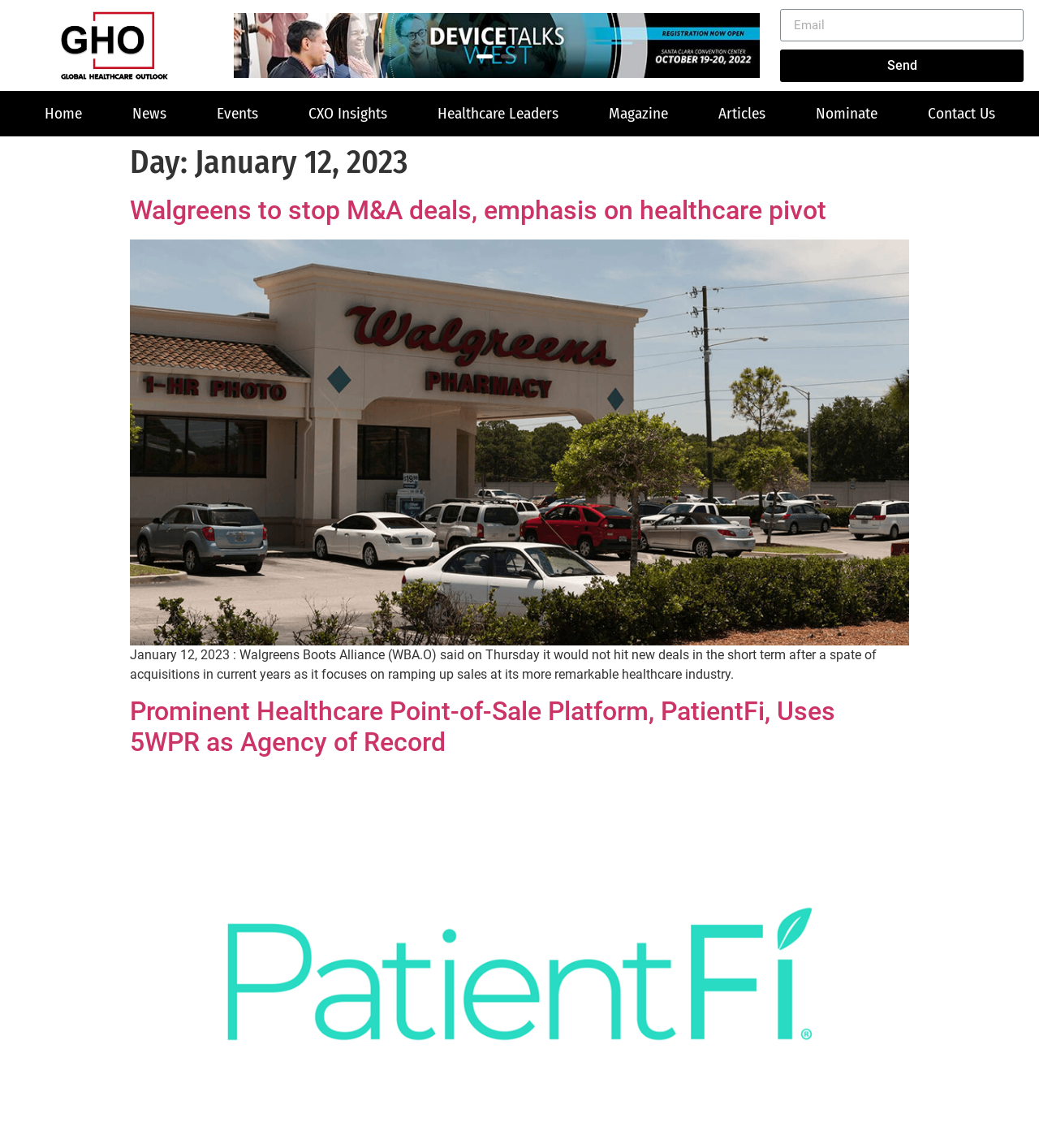Determine the bounding box coordinates of the UI element that matches the following description: "parent_node: Email name="form_fields[emailhead]" placeholder="Email"". The coordinates should be four float numbers between 0 and 1 in the format [left, top, right, bottom].

[0.751, 0.008, 0.985, 0.036]